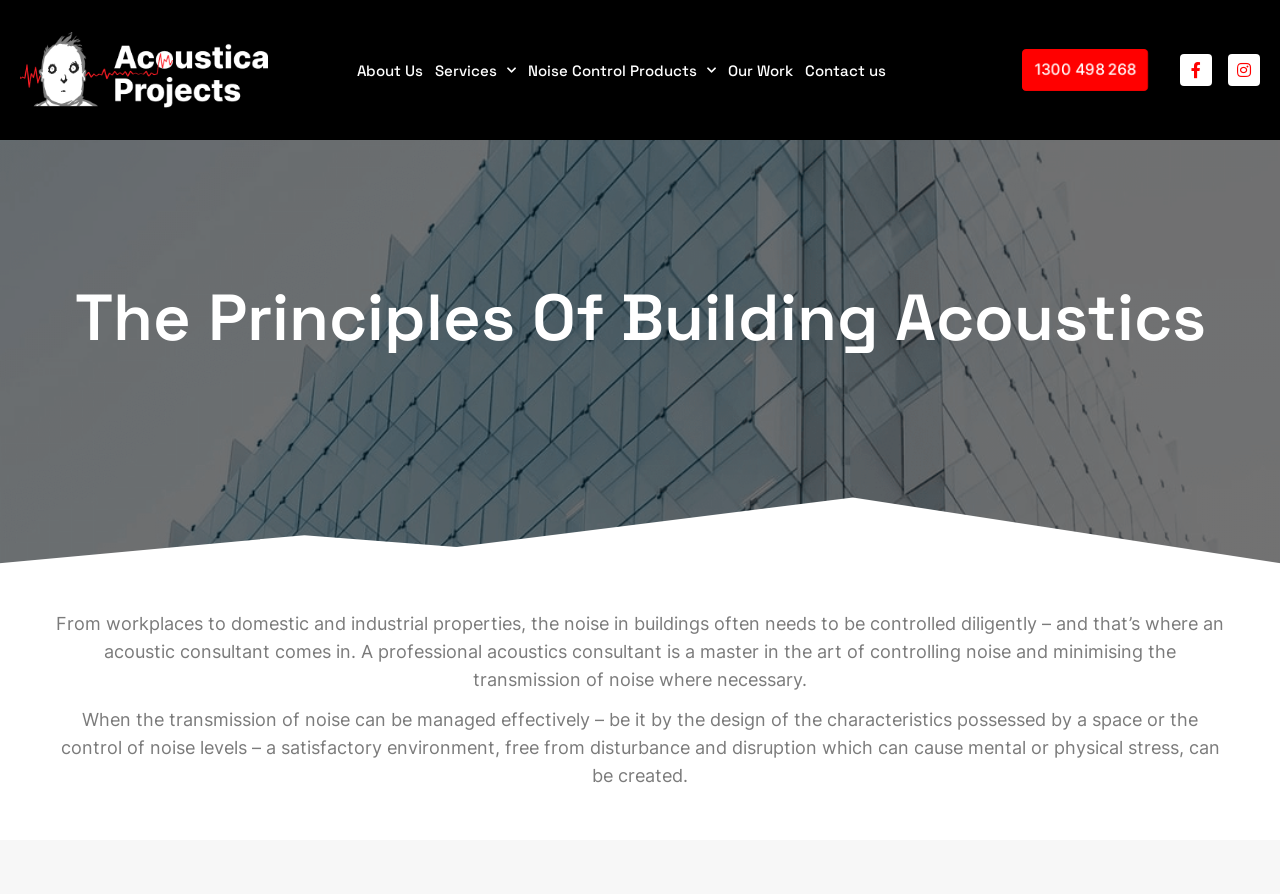Extract the primary heading text from the webpage.

The Principles Of Building Acoustics